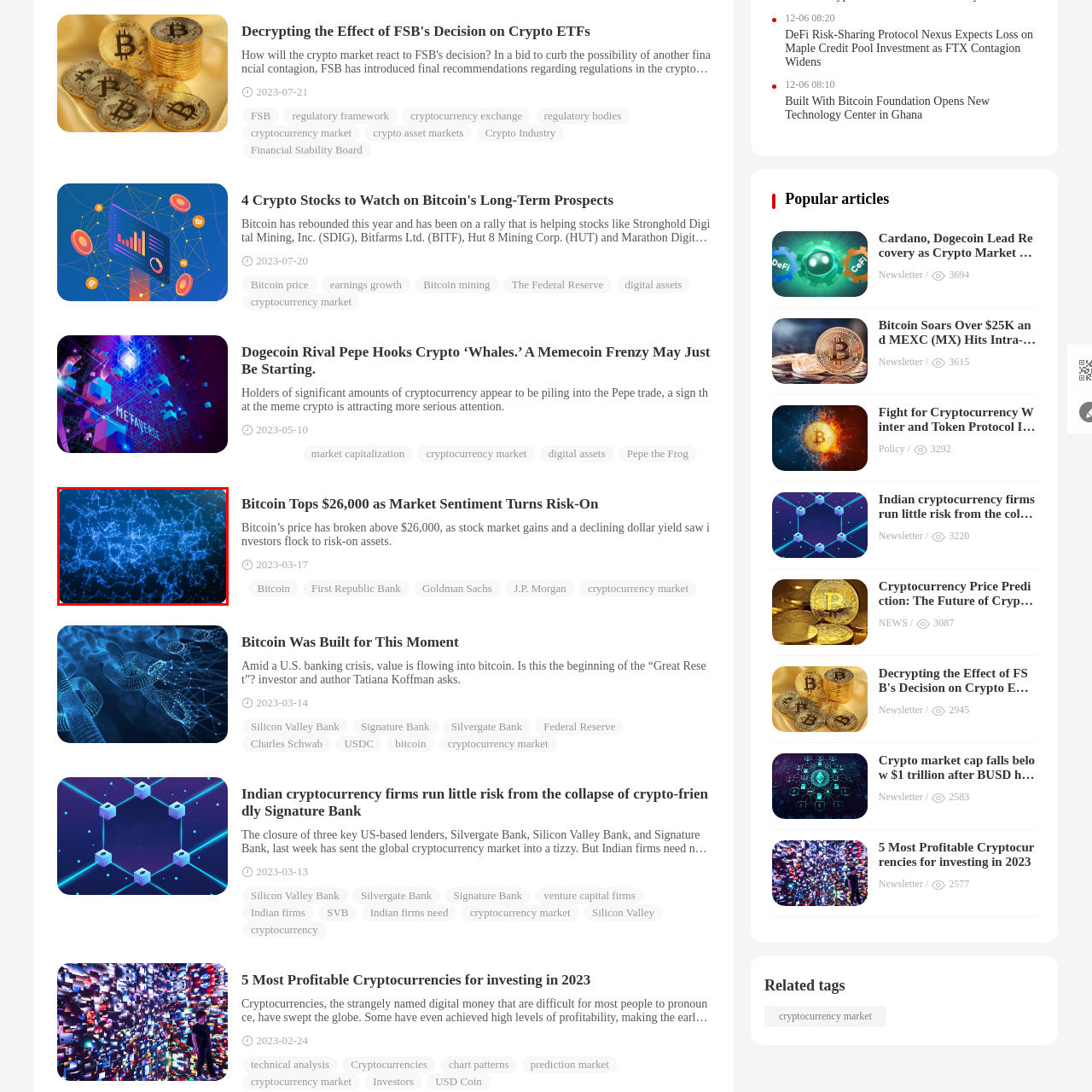What does the image symbolize?
Direct your attention to the image marked by the red bounding box and answer the question with a single word or phrase.

Blockchain technology